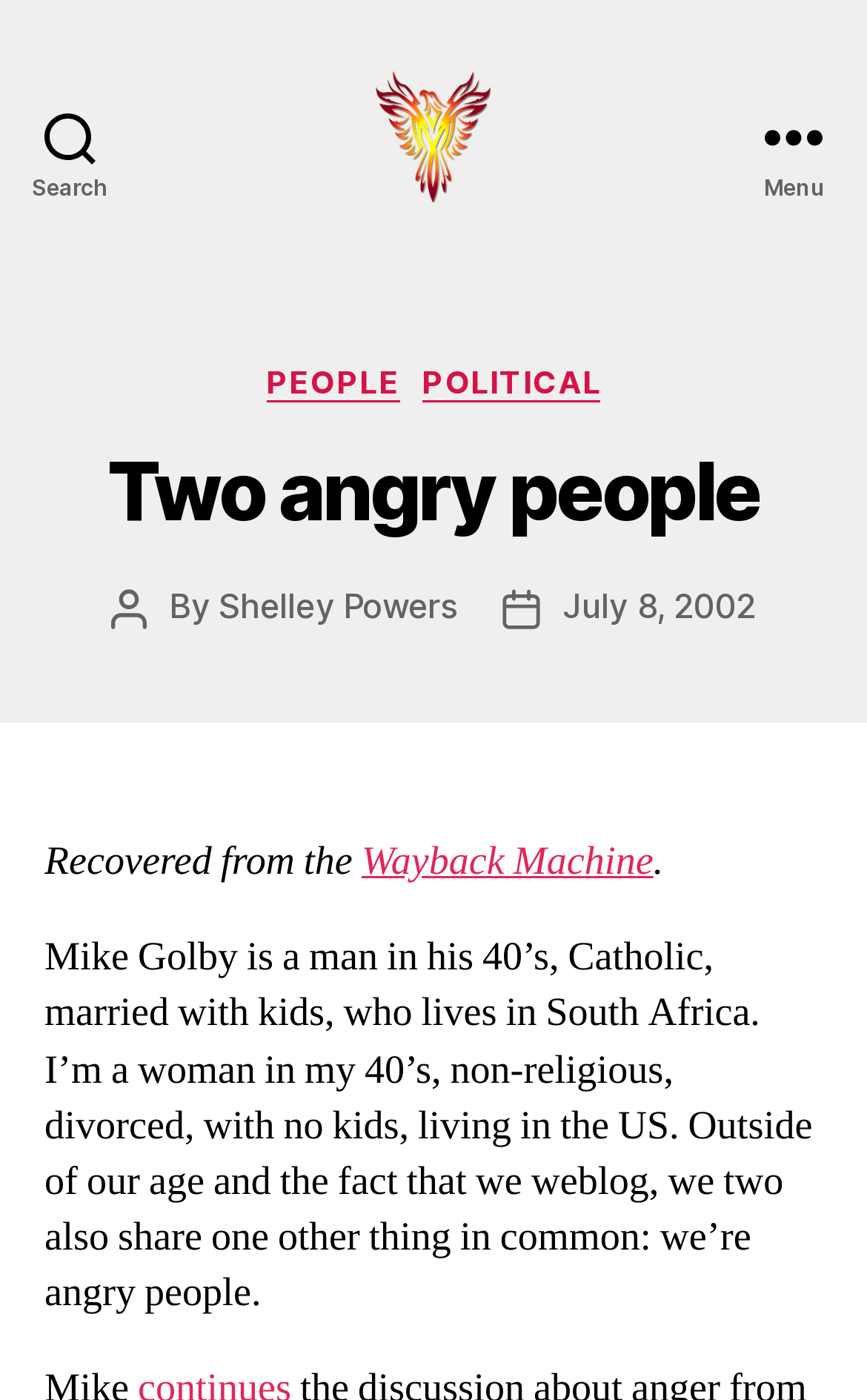Can you show the bounding box coordinates of the region to click on to complete the task described in the instruction: "Visit the BB Logo link"?

[0.434, 0.05, 0.566, 0.145]